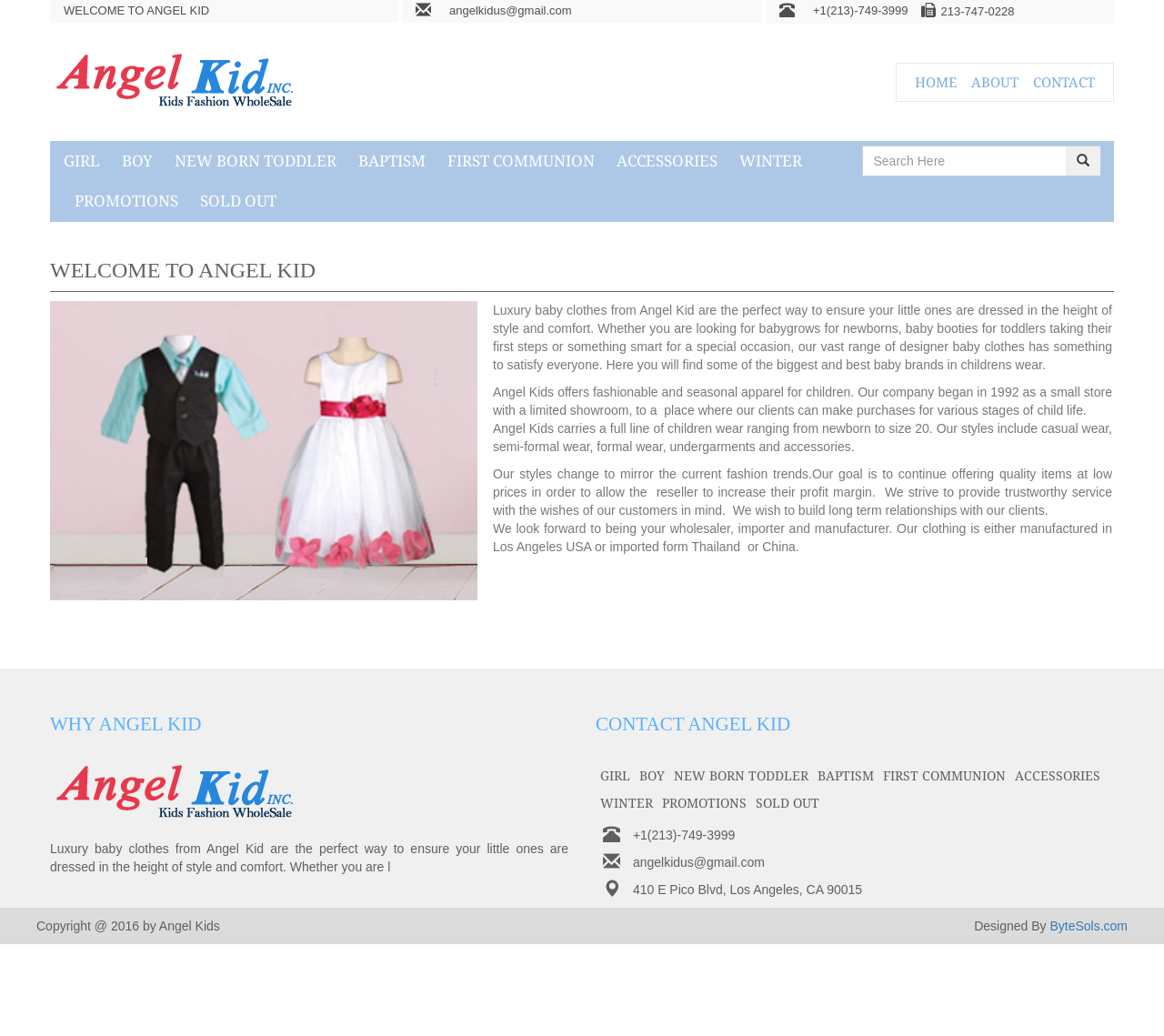Create an in-depth description of the webpage, covering main sections.

The webpage is for Angel Kid fashion, a luxury baby clothing brand. At the top, there is a welcome message "WELCOME TO ANGEL KID" followed by the brand's contact information, including email and phone numbers. Below this, there is a navigation menu with links to different sections of the website, such as "HOME", "ABOUT", "CONTACT", and categories of clothing like "GIRL", "BOY", and "NEW BORN TODDLER".

On the left side, there is a large image, and below it, there is a paragraph describing the brand's mission to provide high-quality, fashionable clothing for children. The text explains that the brand offers a wide range of clothing items, from casual wear to formal wear, and that their styles change to reflect current fashion trends.

To the right of the image, there is a search bar with a placeholder text "Search Here" and a magnifying glass icon. Below the search bar, there are links to "PROMOTIONS" and "SOLD OUT" sections.

Further down the page, there is a section titled "WHY ANGEL KID" with a heading and a figure, which appears to be an image. Below this, there is a paragraph describing the benefits of choosing Angel Kid for luxury baby clothing.

On the right side of the page, there is a section titled "CONTACT ANGEL KID" with links to different categories of clothing, similar to the navigation menu at the top. Below this, there is the brand's contact information, including phone number, email, and physical address.

At the bottom of the page, there is a copyright notice and a credit to the website's designer, ByteSols.com.